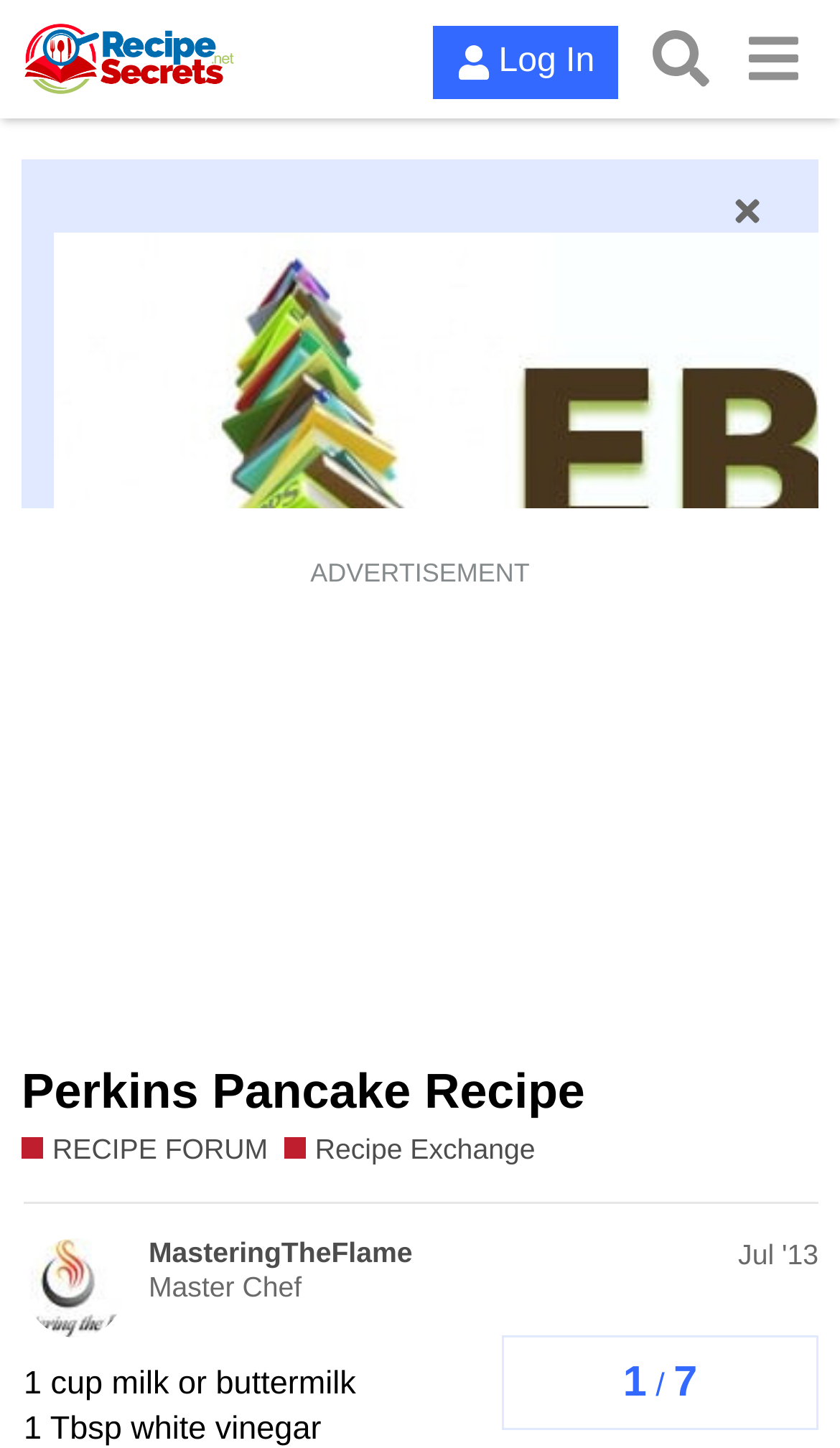Please extract the primary headline from the webpage.

Perkins Pancake Recipe